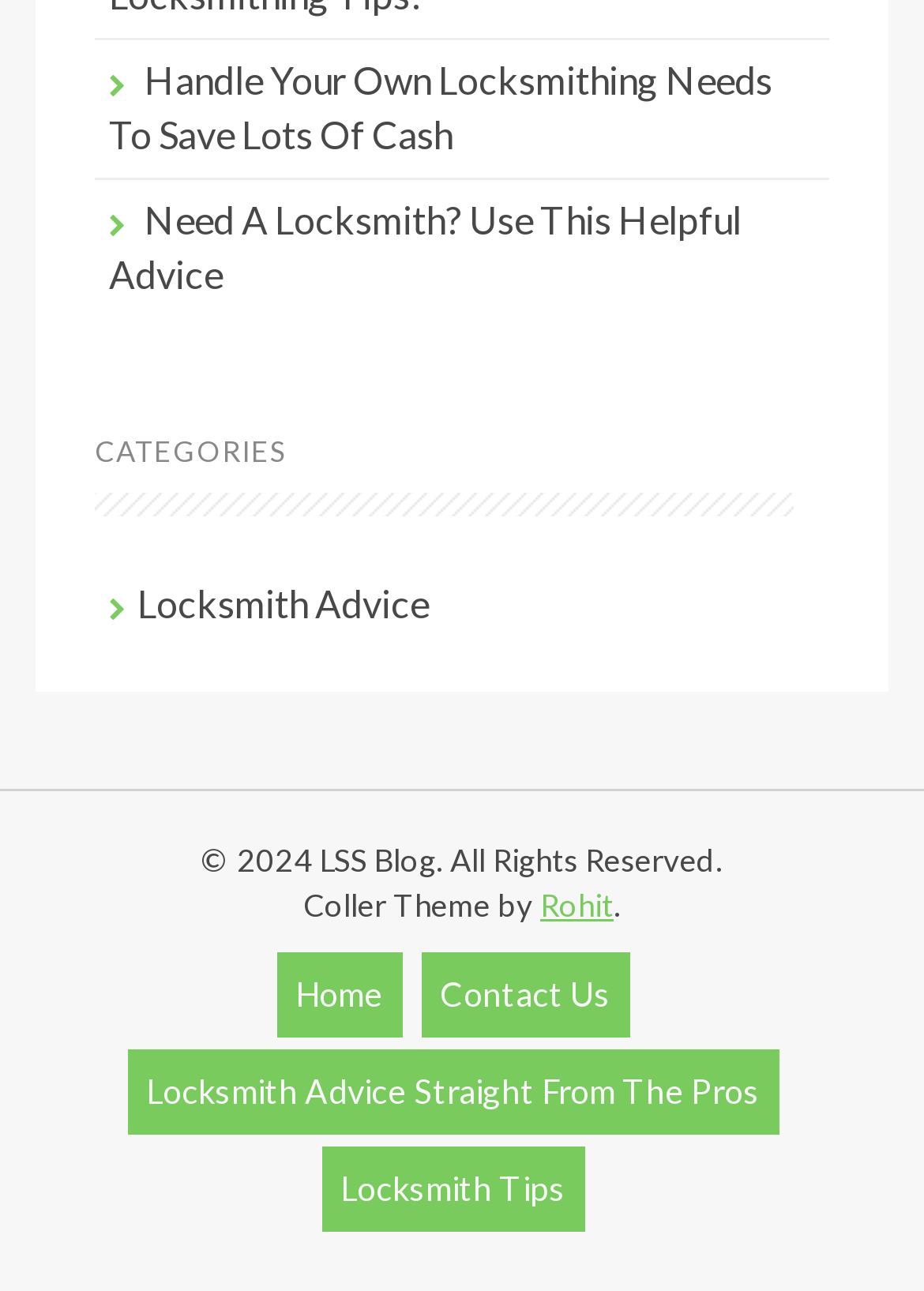Can you look at the image and give a comprehensive answer to the question:
How many main links are there in the footer section?

In the footer section, there are three main links: 'Home', 'Contact Us', and 'Locksmith Advice Straight From The Pros'.